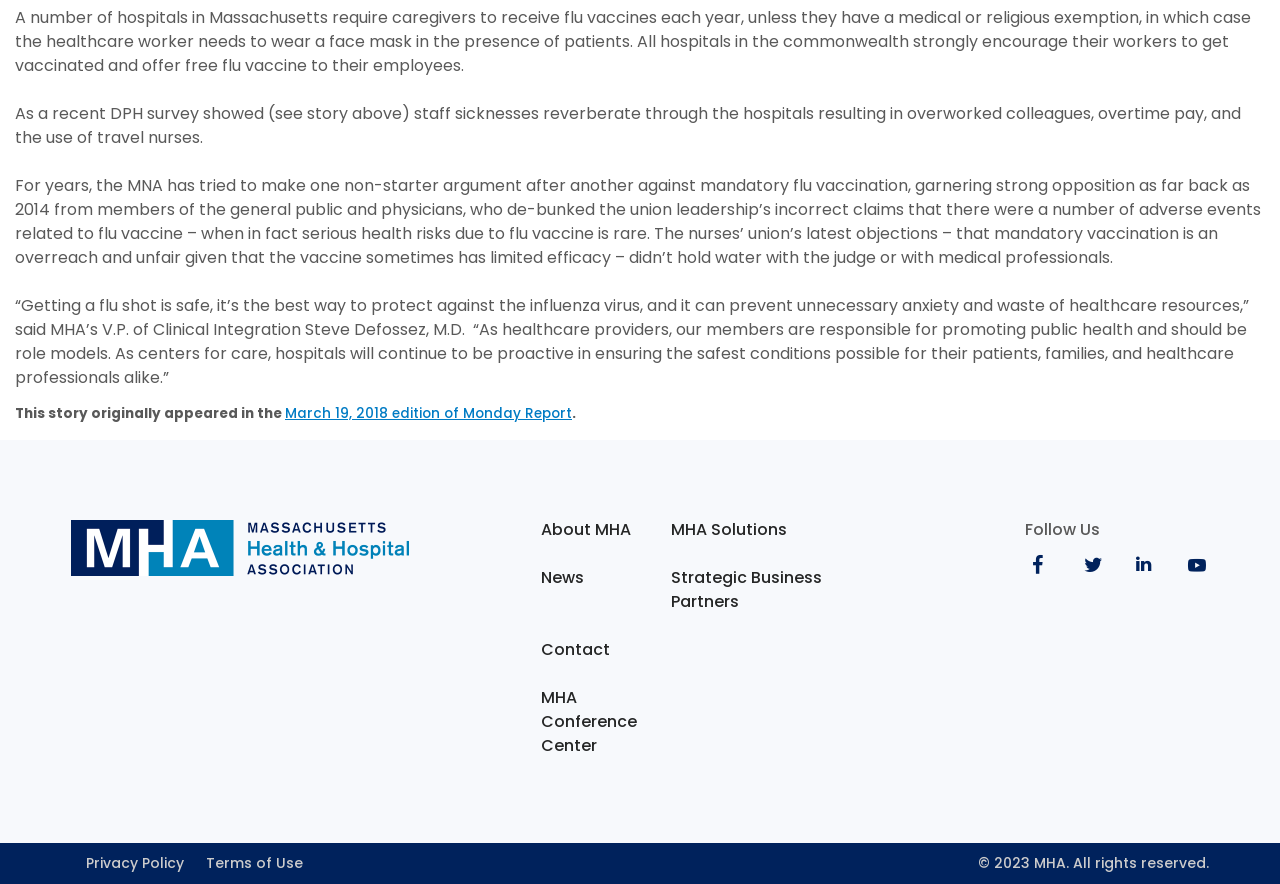Provide the bounding box coordinates of the HTML element described by the text: "Contact".

[0.423, 0.721, 0.476, 0.747]